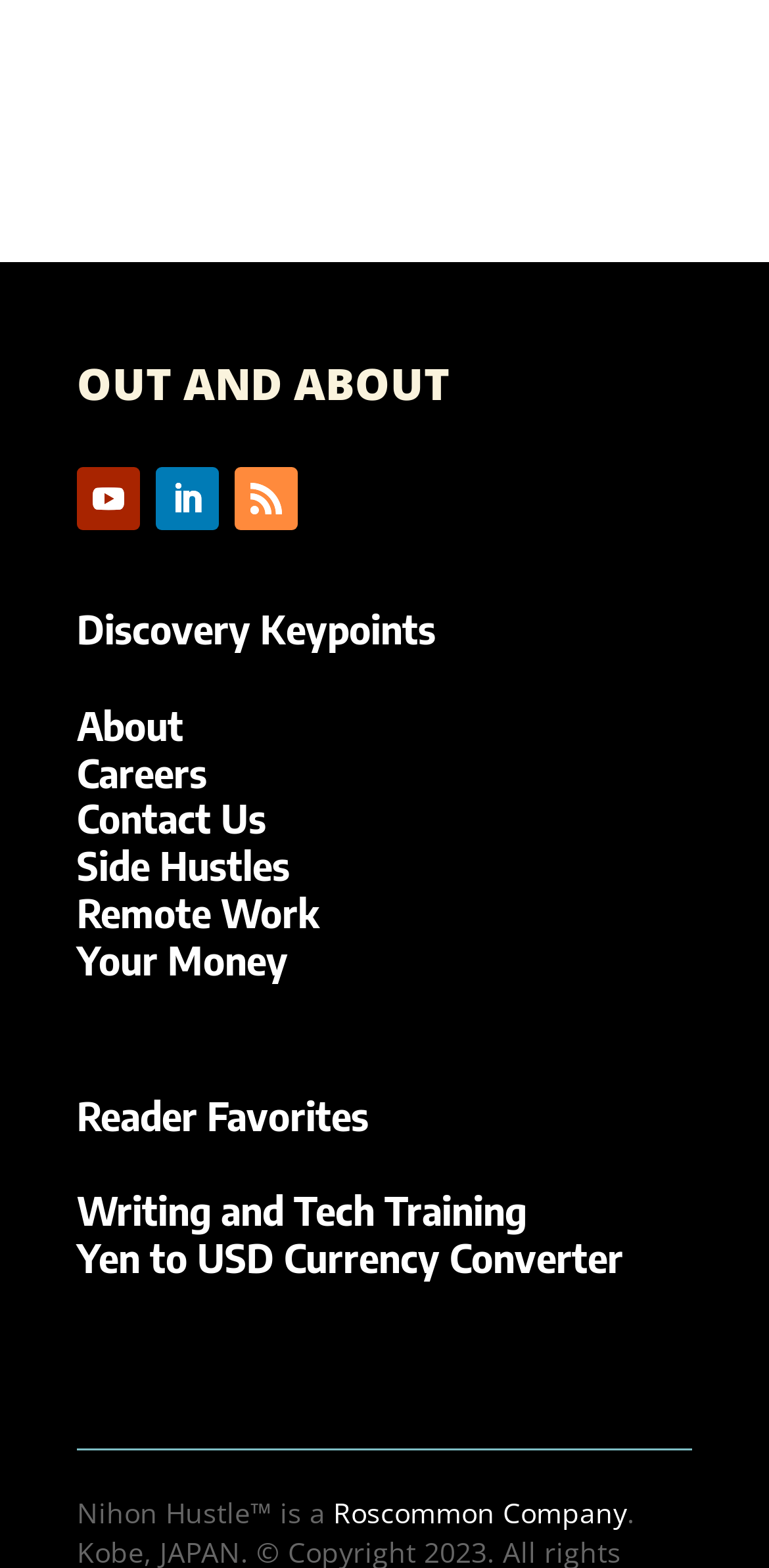Identify the bounding box coordinates of the part that should be clicked to carry out this instruction: "Check out 'Your Money'".

[0.1, 0.595, 0.374, 0.627]